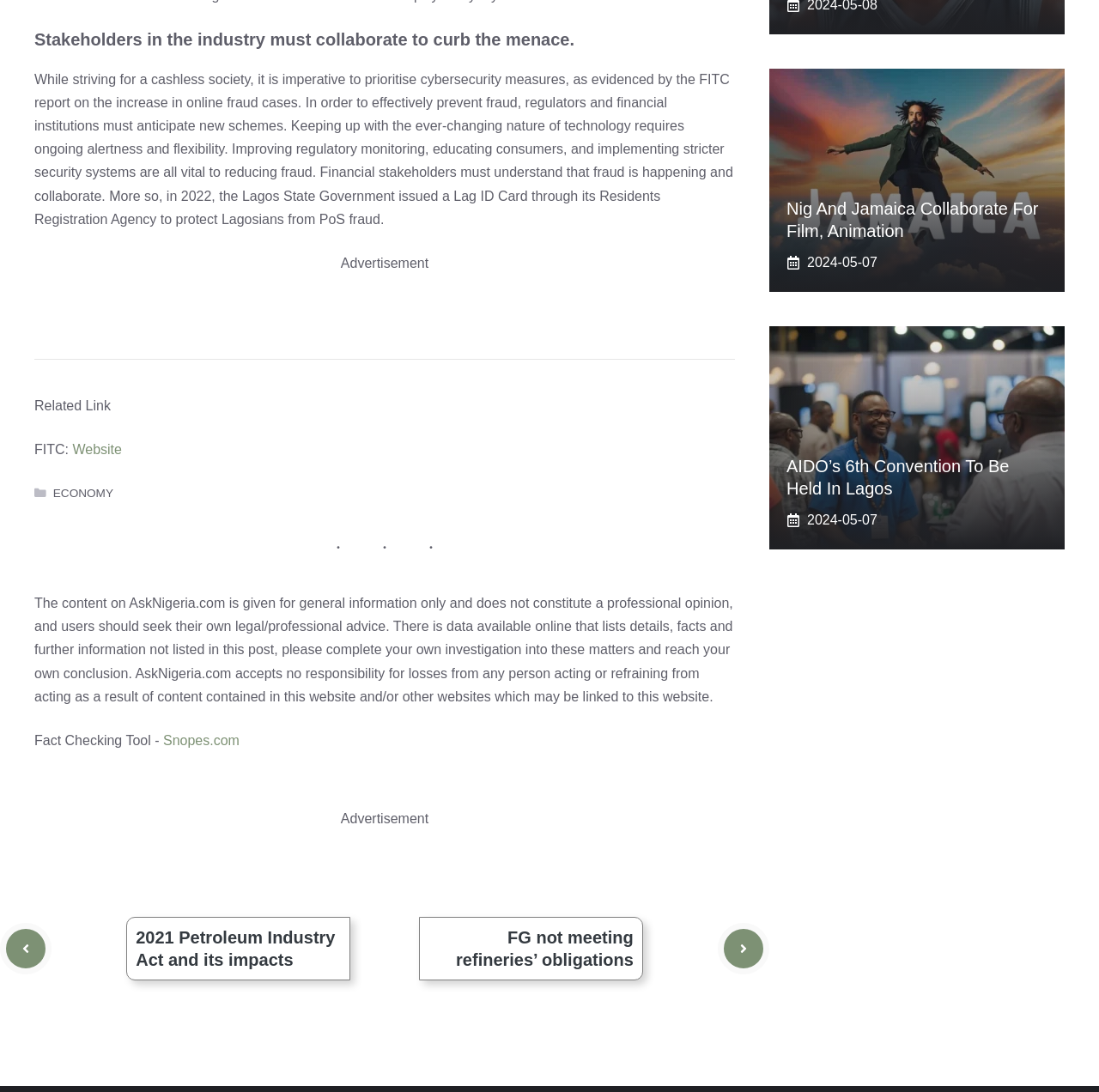Identify the bounding box coordinates of the area you need to click to perform the following instruction: "Go to the '2021 Petroleum Industry Act and its impacts' article".

[0.115, 0.84, 0.319, 0.898]